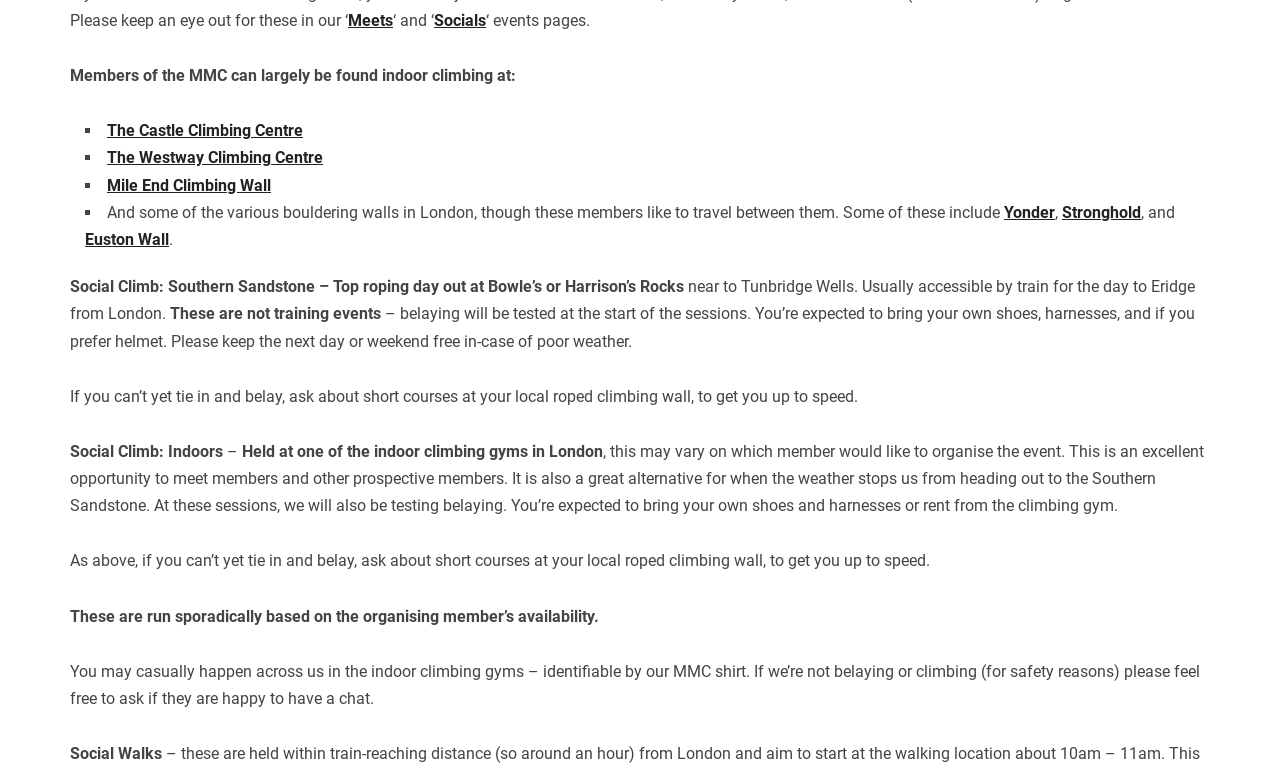Identify the bounding box coordinates of the element that should be clicked to fulfill this task: "Check out Social Climb: Southern Sandstone". The coordinates should be provided as four float numbers between 0 and 1, i.e., [left, top, right, bottom].

[0.055, 0.359, 0.26, 0.384]